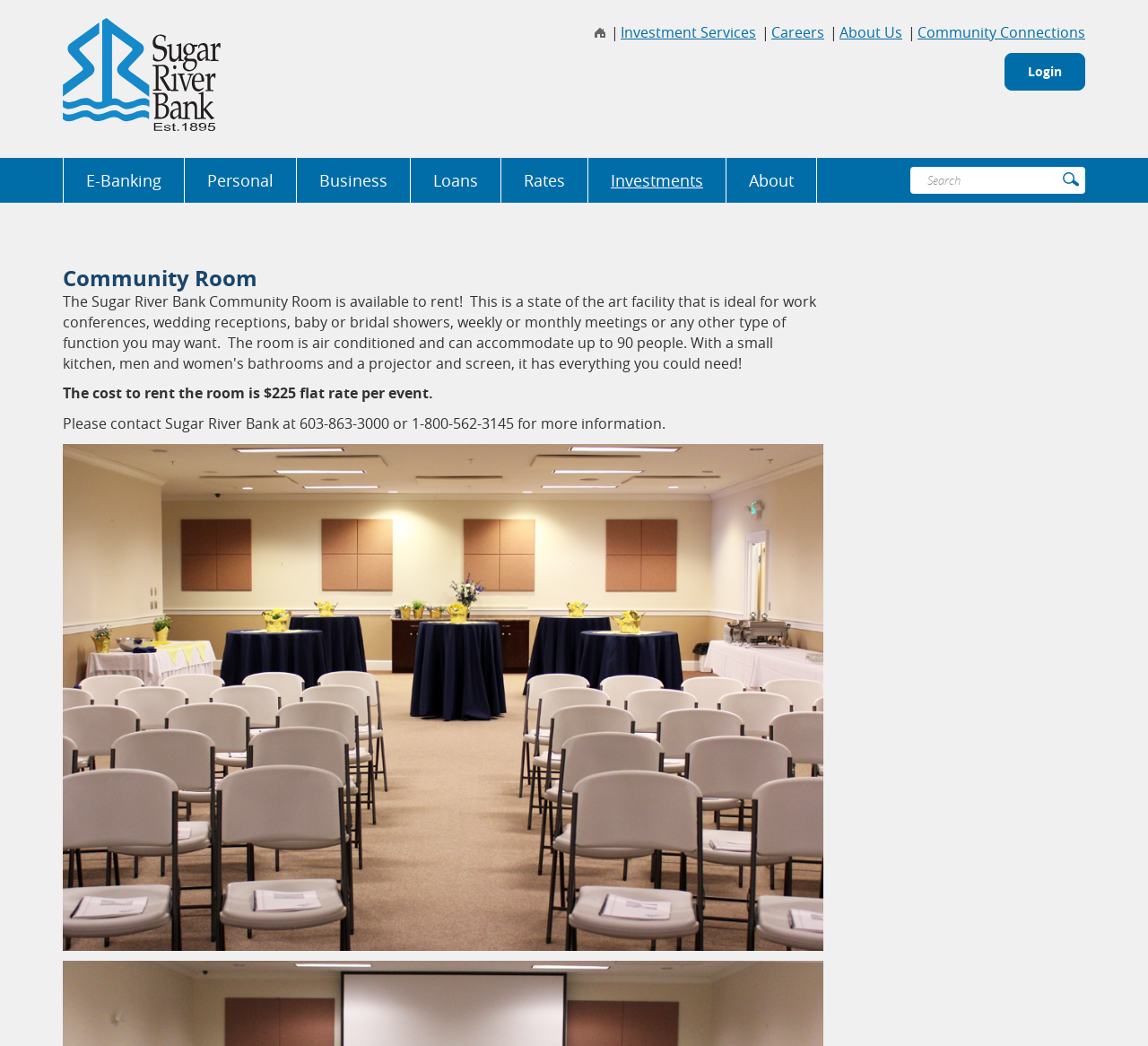Specify the bounding box coordinates of the element's area that should be clicked to execute the given instruction: "Click the Login link". The coordinates should be four float numbers between 0 and 1, i.e., [left, top, right, bottom].

[0.875, 0.05, 0.945, 0.086]